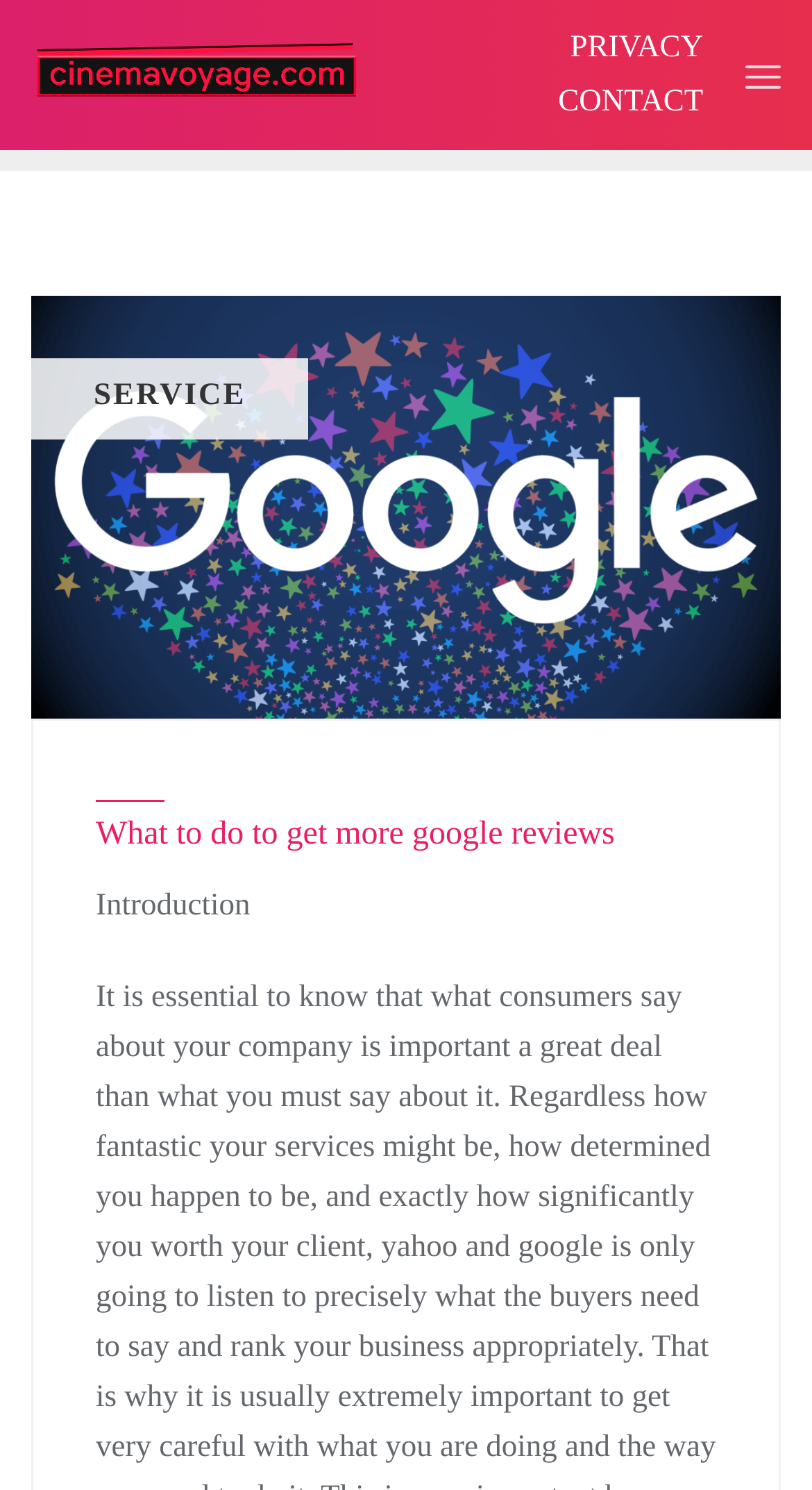Offer a meticulous caption that includes all visible features of the webpage.

The webpage is about "What to do to get more google reviews" and is related to cinemavoyage. At the top left, there is a link to cinemavoyage, accompanied by a small image of the same name. Below this, there is a large image that spans almost the entire width of the page, with the title "What to do to get more google reviews" written above it. 

On the top right, there are two links, "PRIVACY" and "CONTACT", placed side by side. Next to them, there is a small image. 

In the middle of the page, there is a section labeled "SERVICE". Below this, there is a heading that repeats the title "What to do to get more google reviews", followed by a subheading "Introduction".